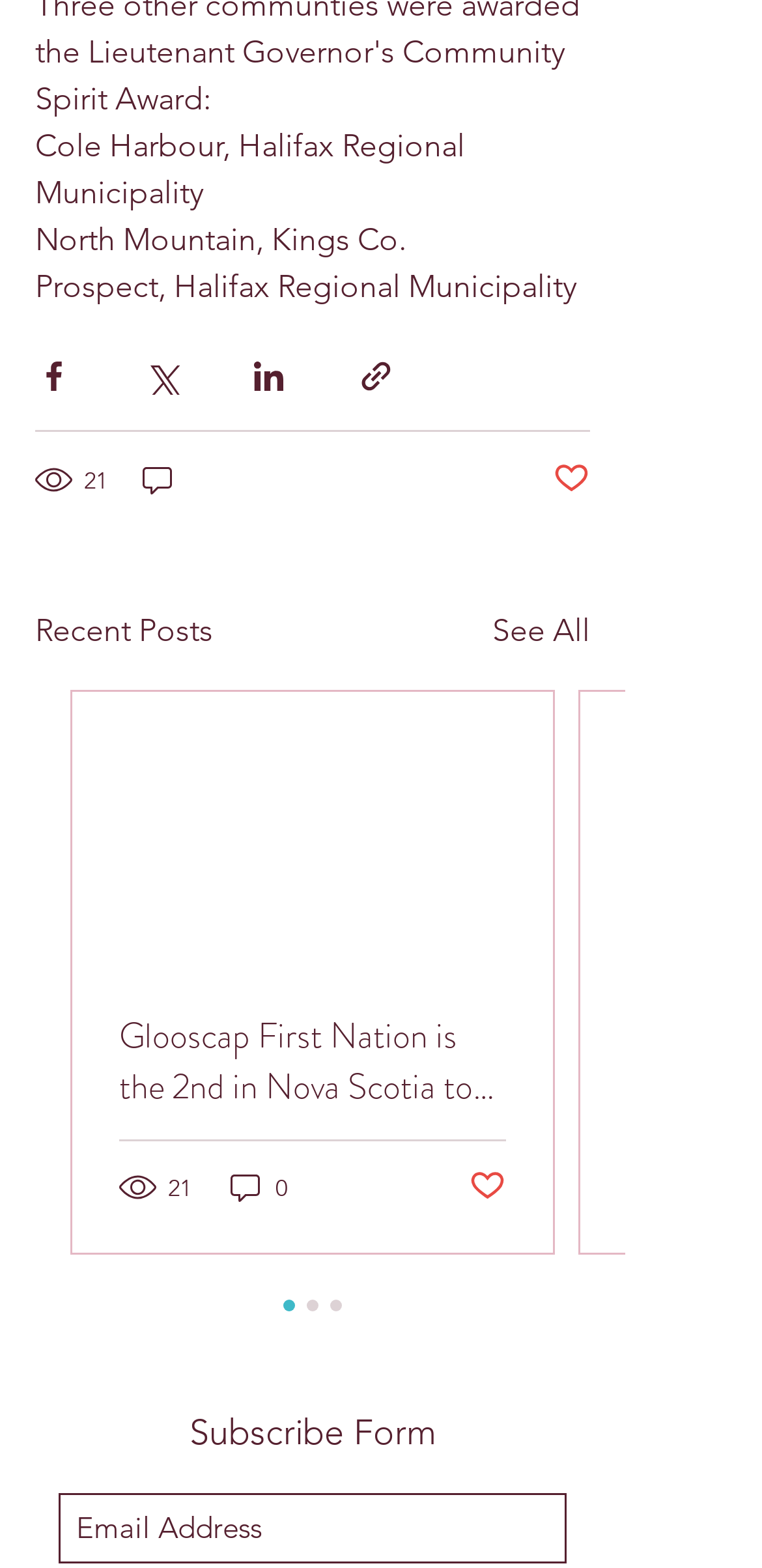Using the elements shown in the image, answer the question comprehensively: How many social media sharing options are available?

I counted the number of social media sharing buttons, which are 'Share via Facebook', 'Share via Twitter', 'Share via LinkedIn', and 'Share via link', and found that there are 4 options.